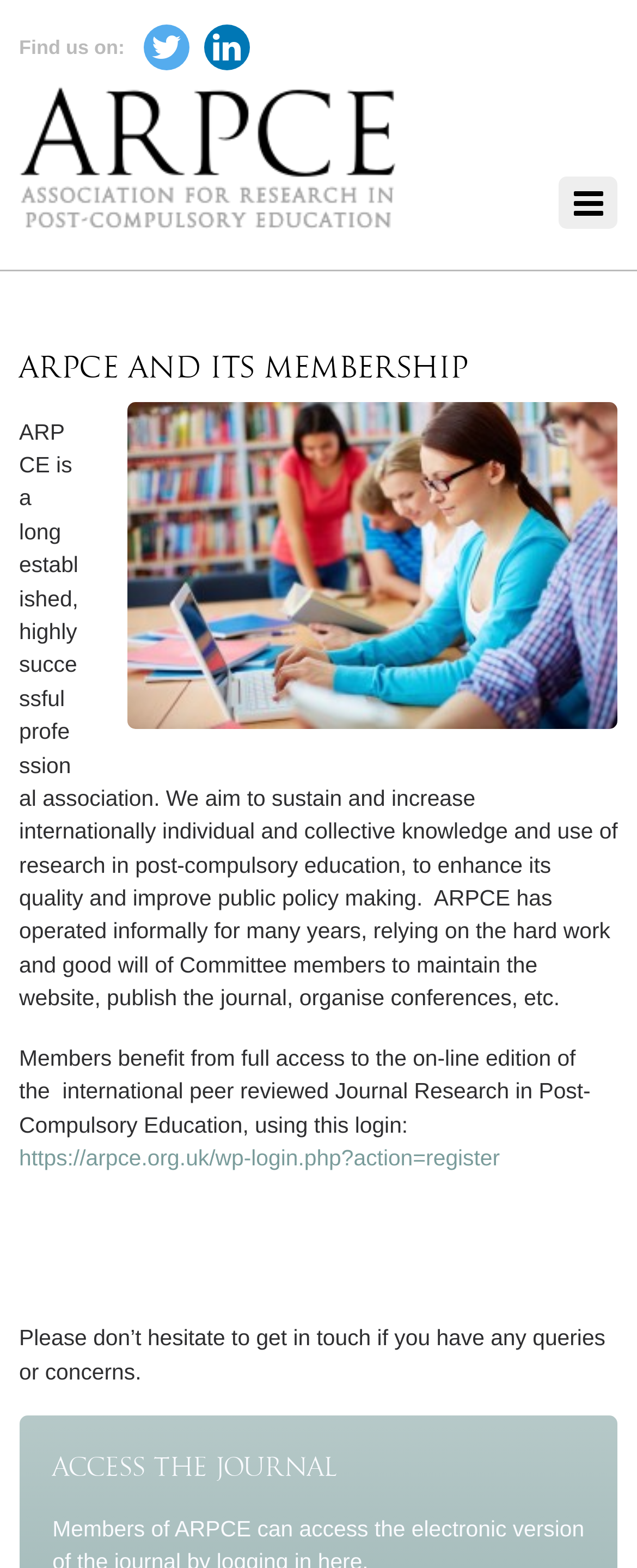Generate an in-depth caption that captures all aspects of the webpage.

The webpage is about the "Members" section of the ARPCE (Association for Research in Post-Compulsory Education) website. At the top, there is a group element that spans almost the entire width of the page, containing a link to the ARPCE website with an accompanying image. 

To the right of this group element, there is a small icon represented by a link with a Unicode character '\uf0c9'. Below the group element, there is a static text "Find us on:" followed by three social media links represented by Unicode characters '\uf099', '\uf0e1', and others.

The main content of the page starts with a heading "ARPCE and its membership" followed by an image of a person studying. Below the image, there is a paragraph of text that describes the ARPCE's mission and its history. 

Further down, there is another paragraph of text that explains the benefits of membership, including access to the online edition of the journal "Research in Post-Compulsory Education". This is followed by a link to register for the journal. Finally, there is a static text encouraging users to get in touch with any queries or concerns, and a heading "Access the Journal" at the bottom of the page.